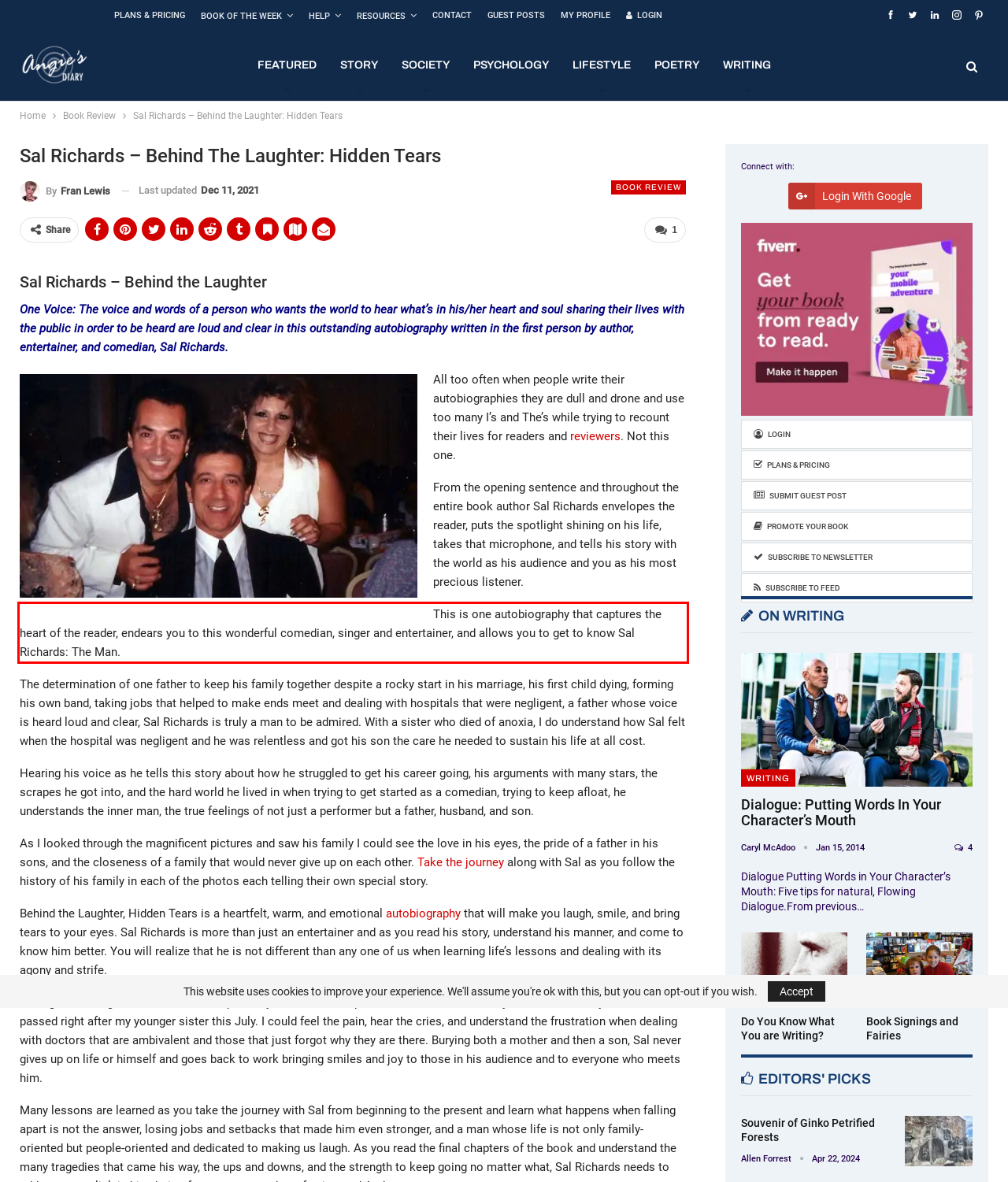Inspect the webpage screenshot that has a red bounding box and use OCR technology to read and display the text inside the red bounding box.

This is one autobiography that captures the heart of the reader, endears you to this wonderful comedian, singer and entertainer, and allows you to get to know Sal Richards: The Man.